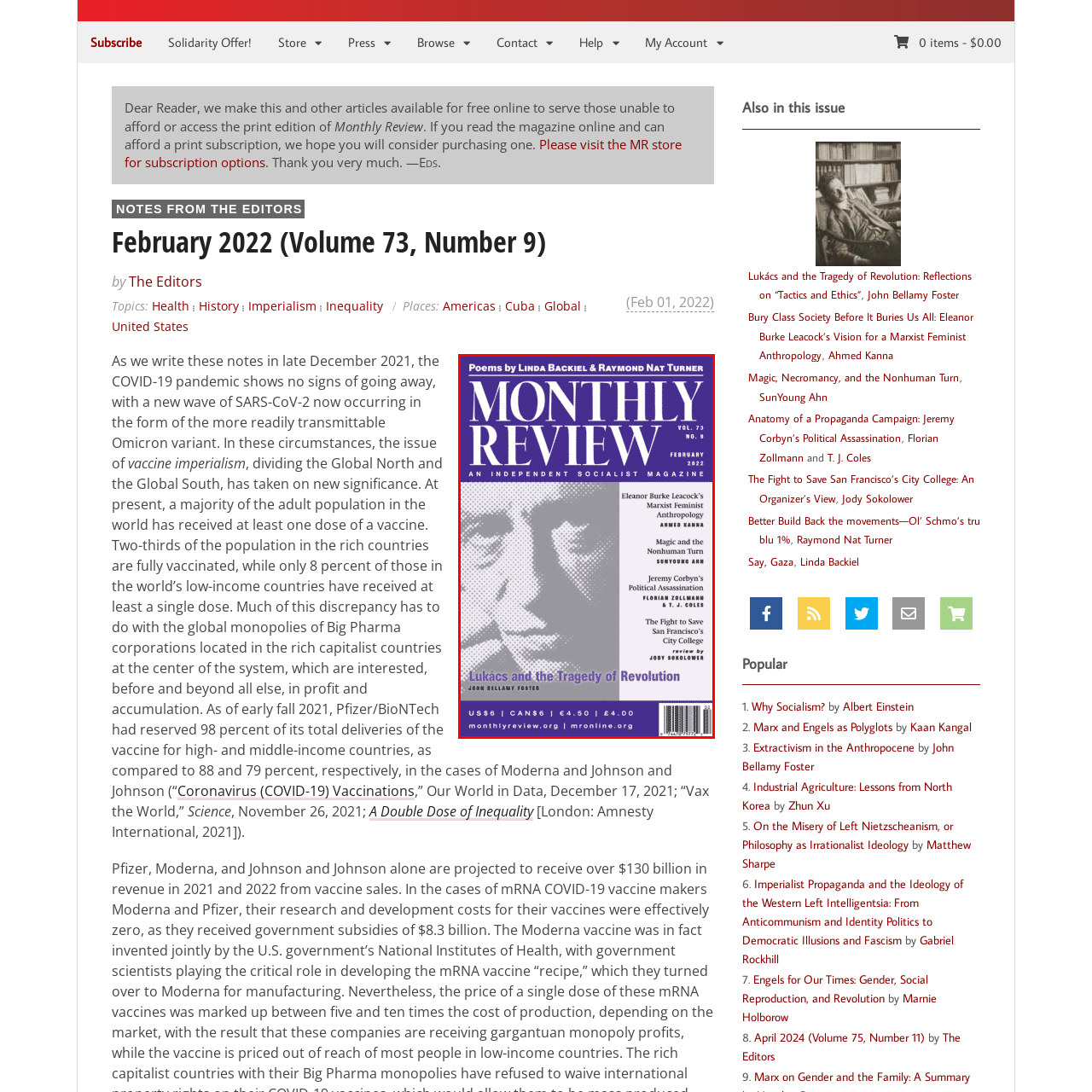Inspect the image surrounded by the red border and give a one-word or phrase answer to the question:
What currencies are the magazine prices listed in?

USD, Canadian dollars, and Euros